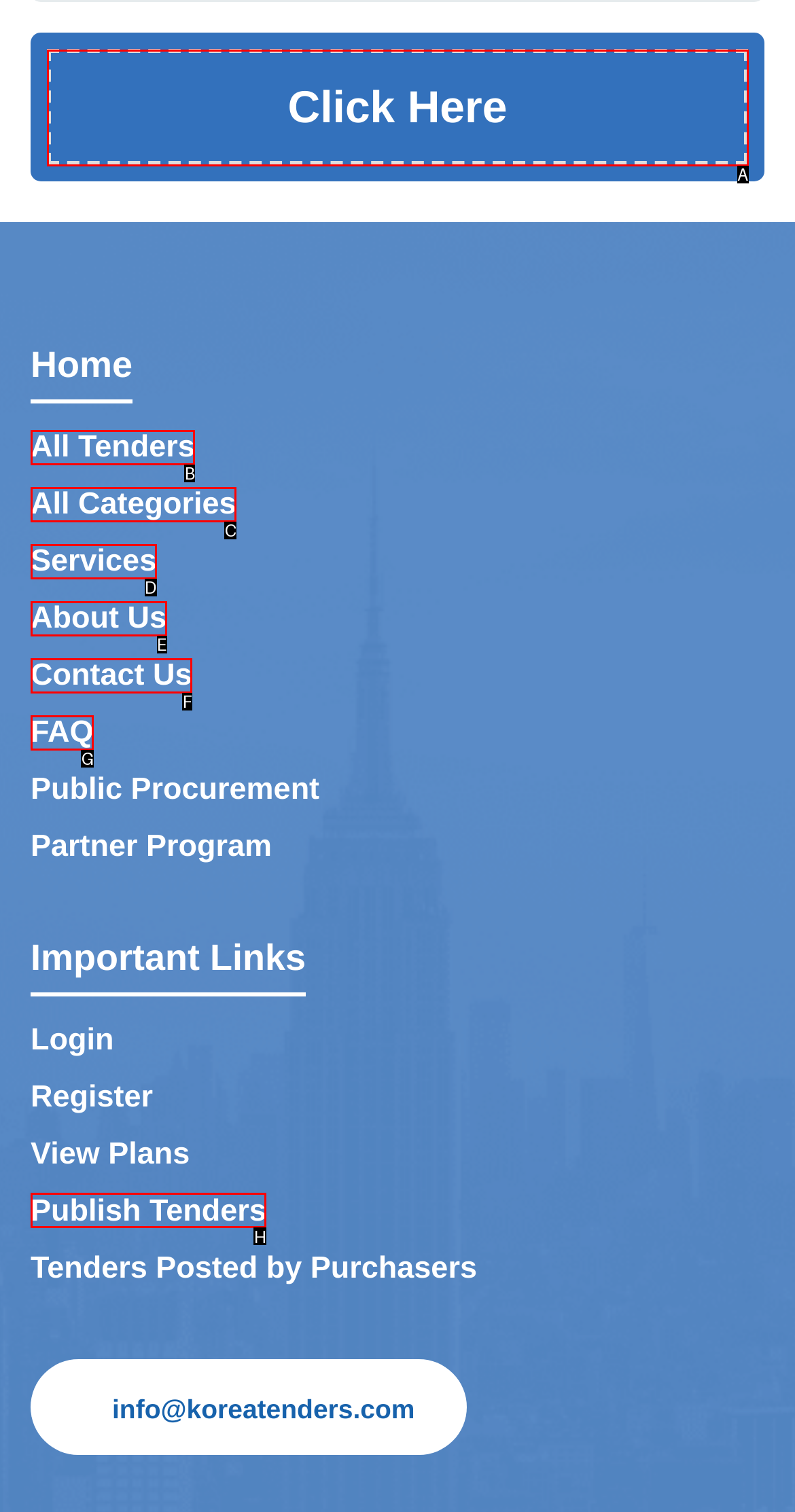Choose the option that aligns with the description: FAQ
Respond with the letter of the chosen option directly.

G